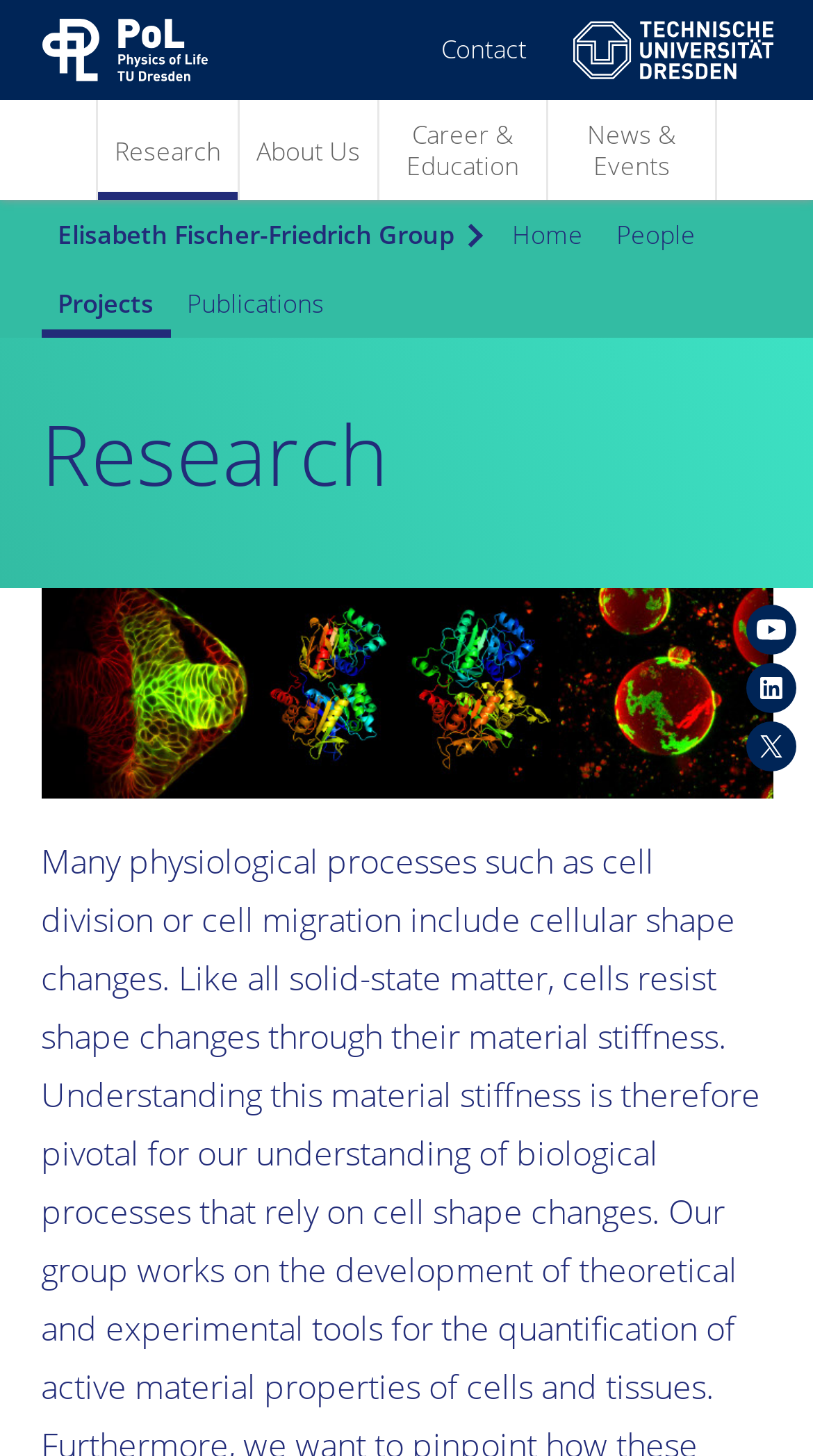How many subpages are available under Elisabeth Fischer-Friedrich Group?
Refer to the image and respond with a one-word or short-phrase answer.

5